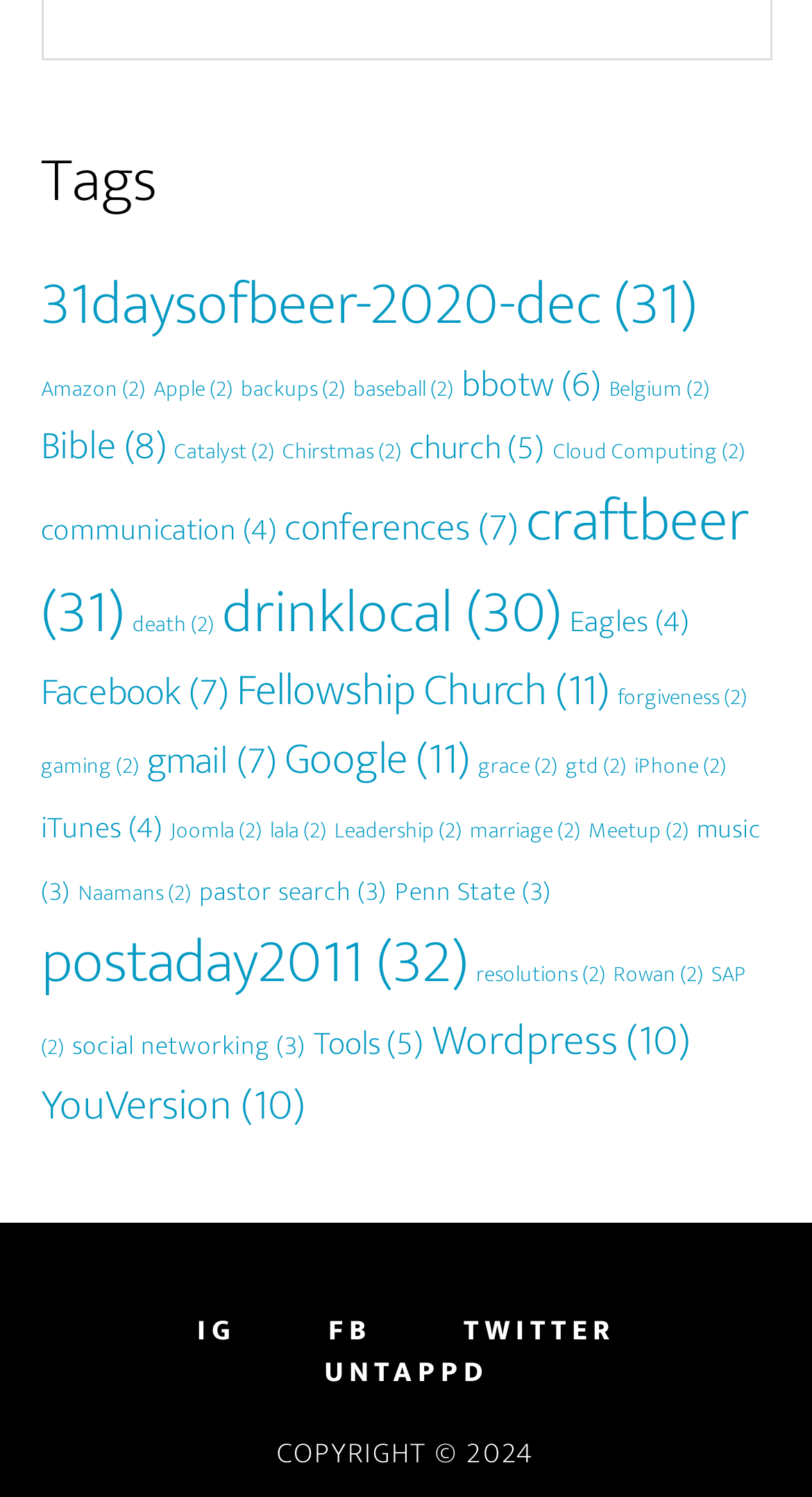How many items are in the 'Bible' tag?
Can you provide a detailed and comprehensive answer to the question?

I found the 'Bible' tag and looked at the number in parentheses next to it, which is 8.